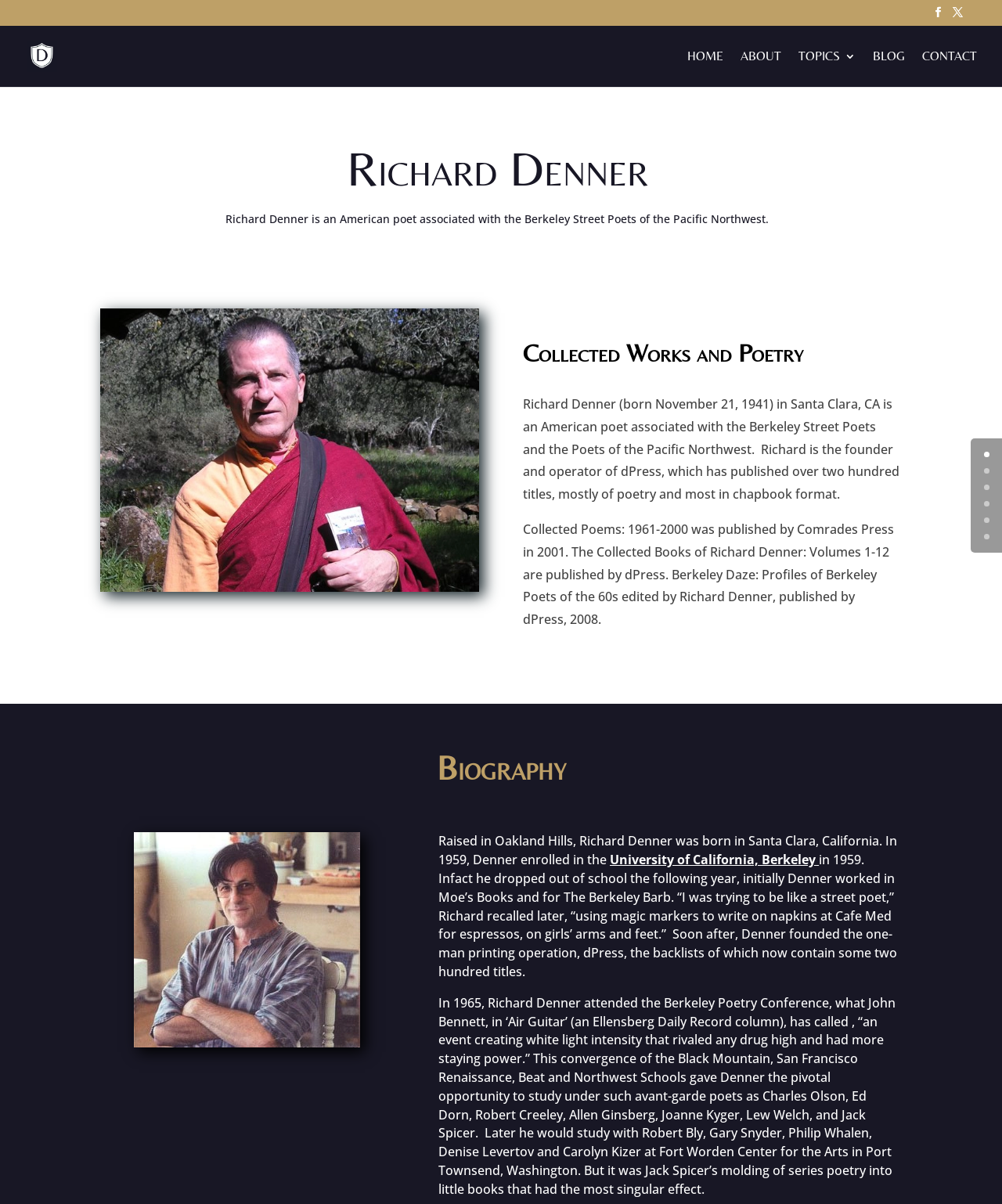Describe all the visual and textual components of the webpage comprehensively.

The webpage is about Richard Denner, an American poet. At the top, there are several links, including "John Denner" with an accompanying image, and navigation links "HOME", "ABOUT", "TOPICS 3", "BLOG", and "CONTACT". 

Below the navigation links, there is a large heading "Richard Denner" followed by a brief description of the poet. To the left of the description, there is an image of Richard Denner. 

Further down, there are three sections: "Collected Works and Poetry", "Biography", and another section with no heading. The "Collected Works and Poetry" section contains a heading, a brief description, and two paragraphs of text about Richard Denner's published works. 

The "Biography" section has a heading, an image of the "All Things Denner Logo", and several paragraphs of text about Richard Denner's life, including his birthplace, education, and career as a poet. There is also a link to "University of California, Berkeley" in this section. 

At the bottom right of the page, there are six small links labeled "0" to "5".